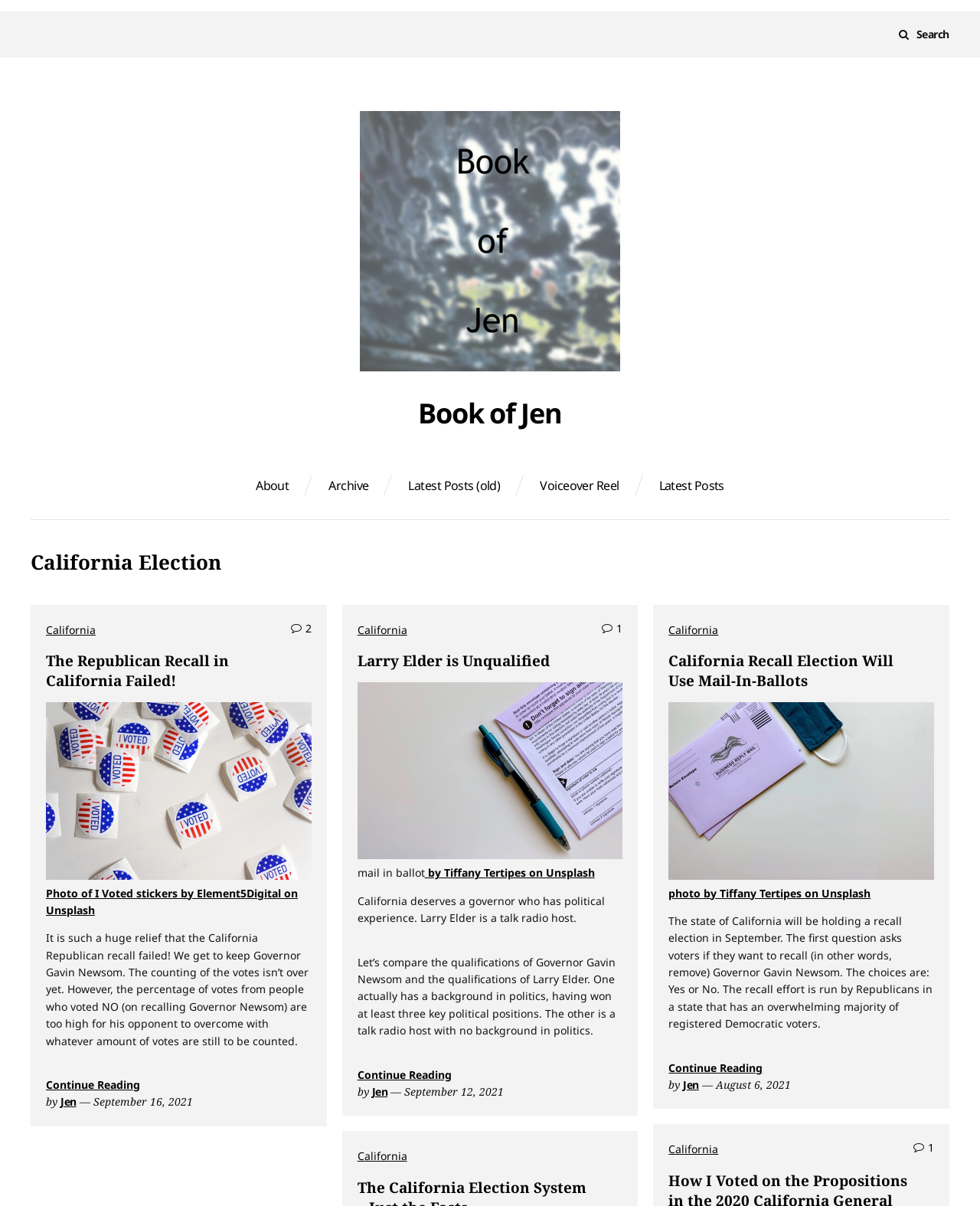Provide the bounding box coordinates for the area that should be clicked to complete the instruction: "Read the article The Republican Recall in California Failed!".

[0.047, 0.514, 0.291, 0.573]